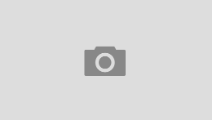Respond to the question below with a single word or phrase: What is the focus of the article in terms of health?

Foot health and comfort